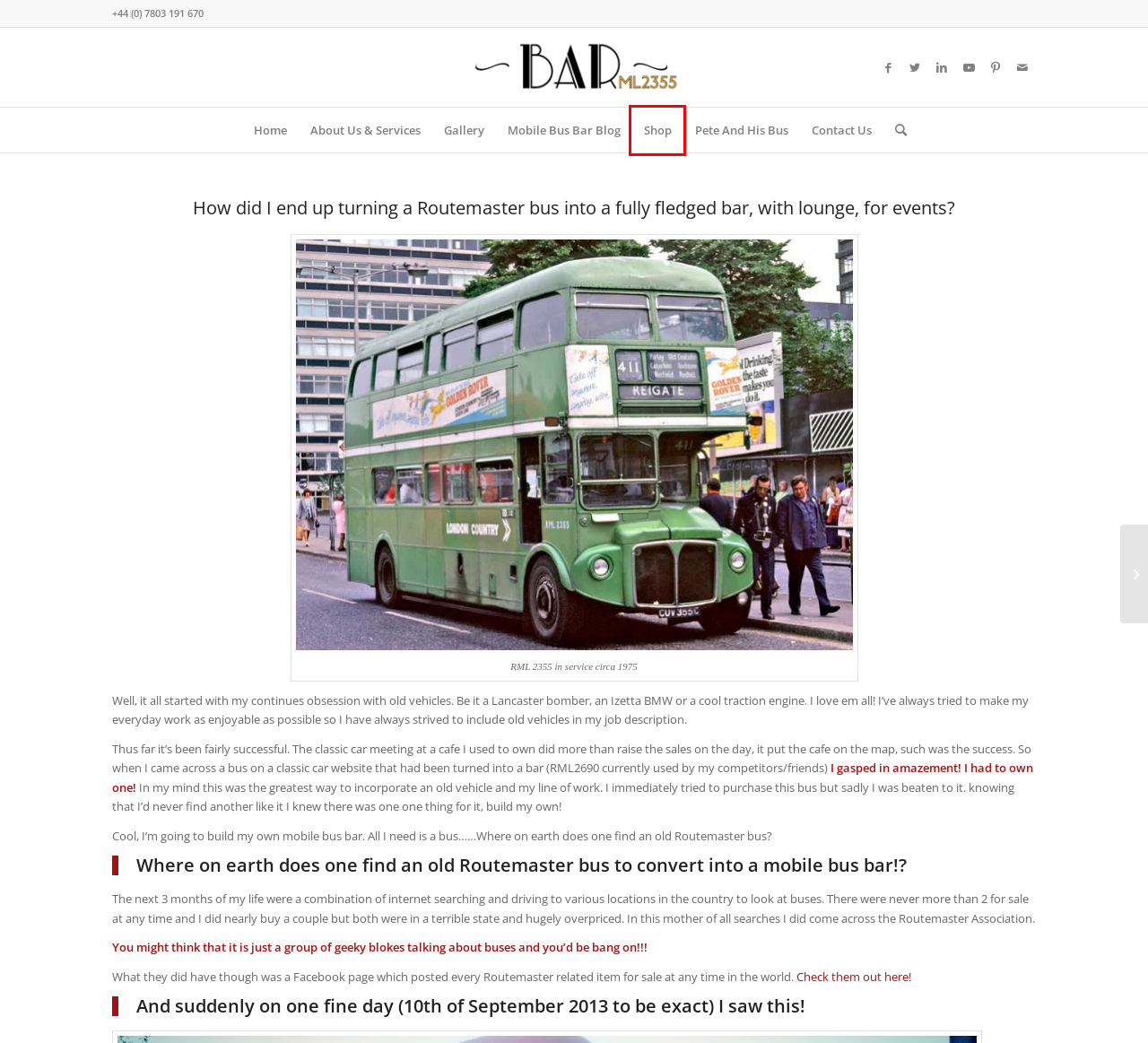You are provided with a screenshot of a webpage that has a red bounding box highlighting a UI element. Choose the most accurate webpage description that matches the new webpage after clicking the highlighted element. Here are your choices:
A. Blog Single Author Small - Mobile Vintage Bus Bar Hire BAR ML 2355
B. Home - Mobile Vintage Bus Bar Hire BAR ML 2355
C. Pete And His Bus - Mobile Vintage Bus Bar Hire BAR ML 2355
D. Contact – Enfold Theme Demo
E. Shop 1 - Mobile Vintage Bus Bar Hire BAR ML 2355
F. The purchase! - Mobile Vintage Bus Bar Hire BAR ML 2355
G. About Us & Services - Mobile Vintage Bus Bar Hire BAR ML 2355
H. Gallery - Mobile Vintage Bus Bar Hire BAR ML 2355

E